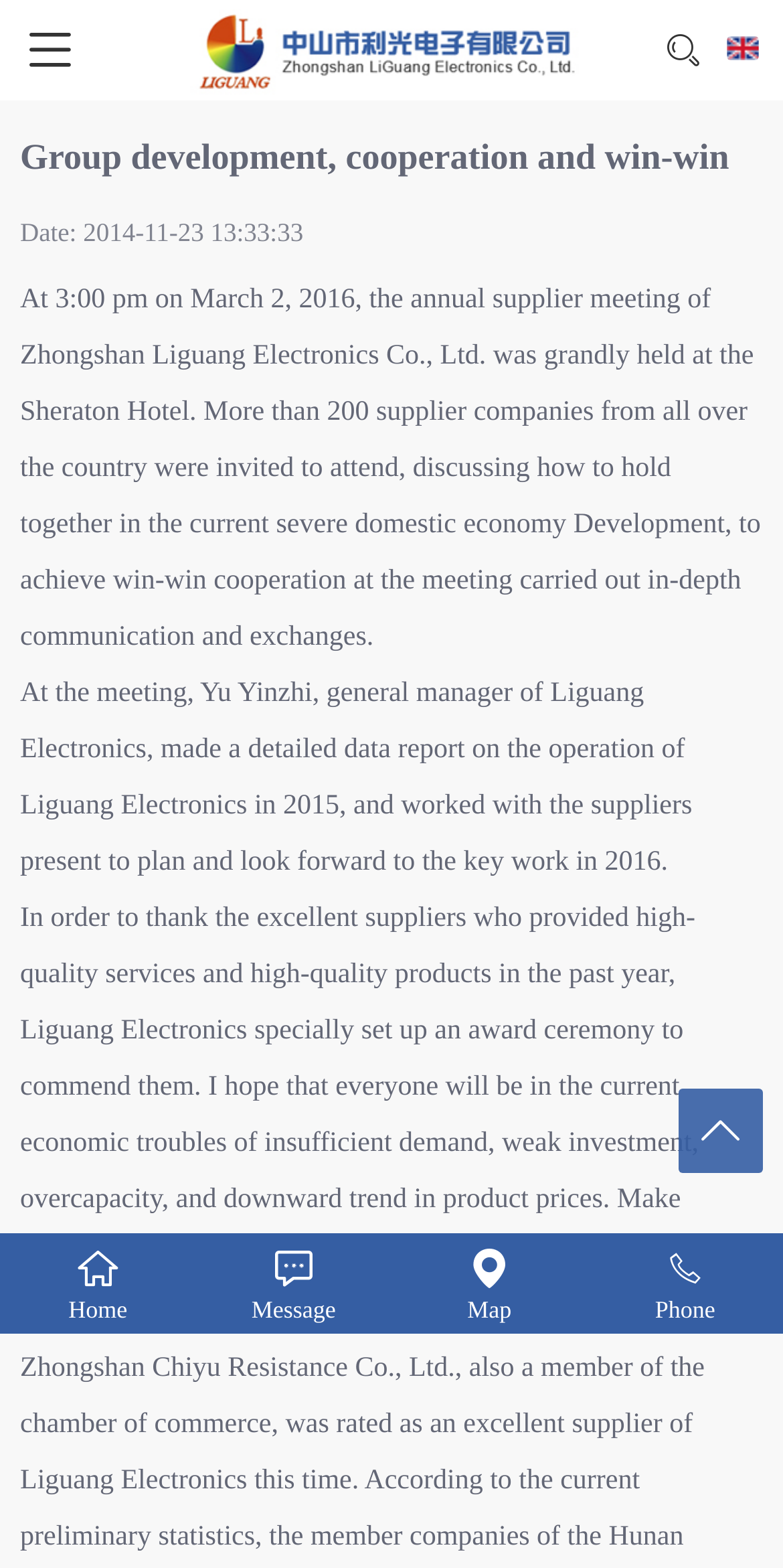What is the date of the supplier meeting?
Refer to the image and respond with a one-word or short-phrase answer.

2016-03-02